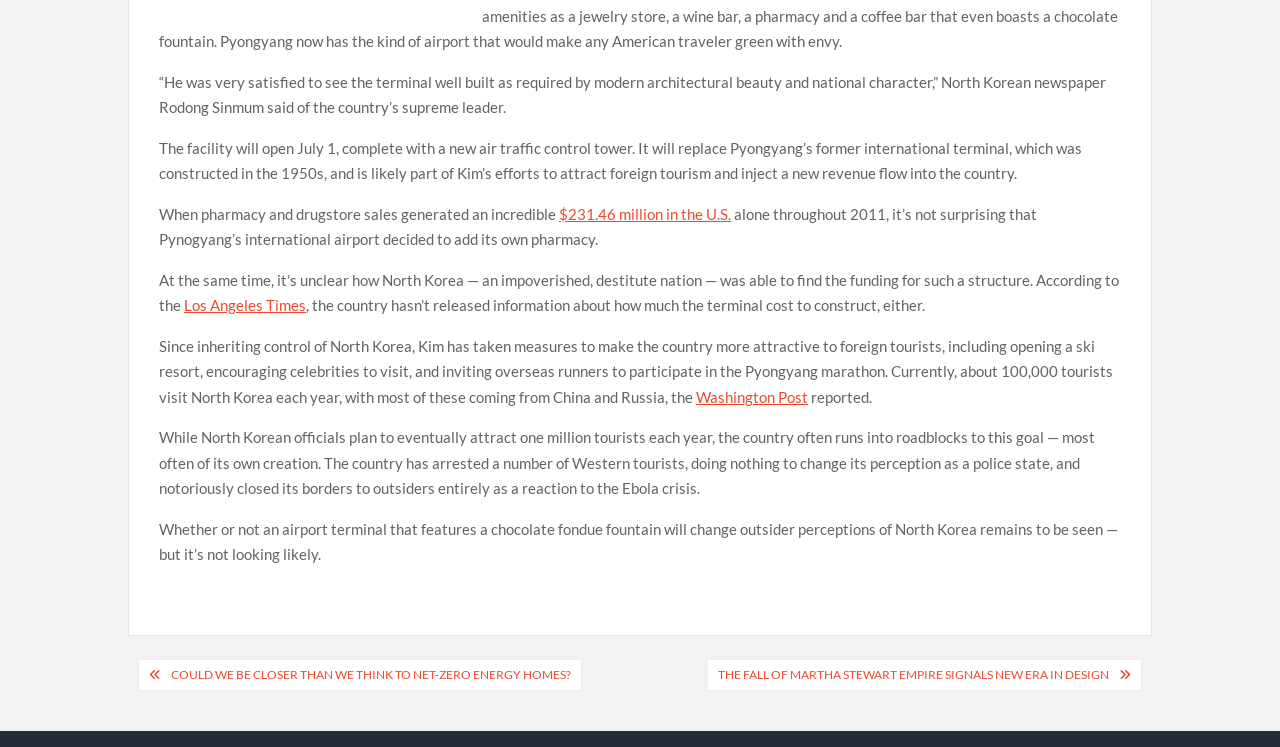Please determine the bounding box coordinates for the UI element described here. Use the format (top-left x, top-left y, bottom-right x, bottom-right y) with values bounded between 0 and 1: Washington Post

[0.544, 0.519, 0.631, 0.543]